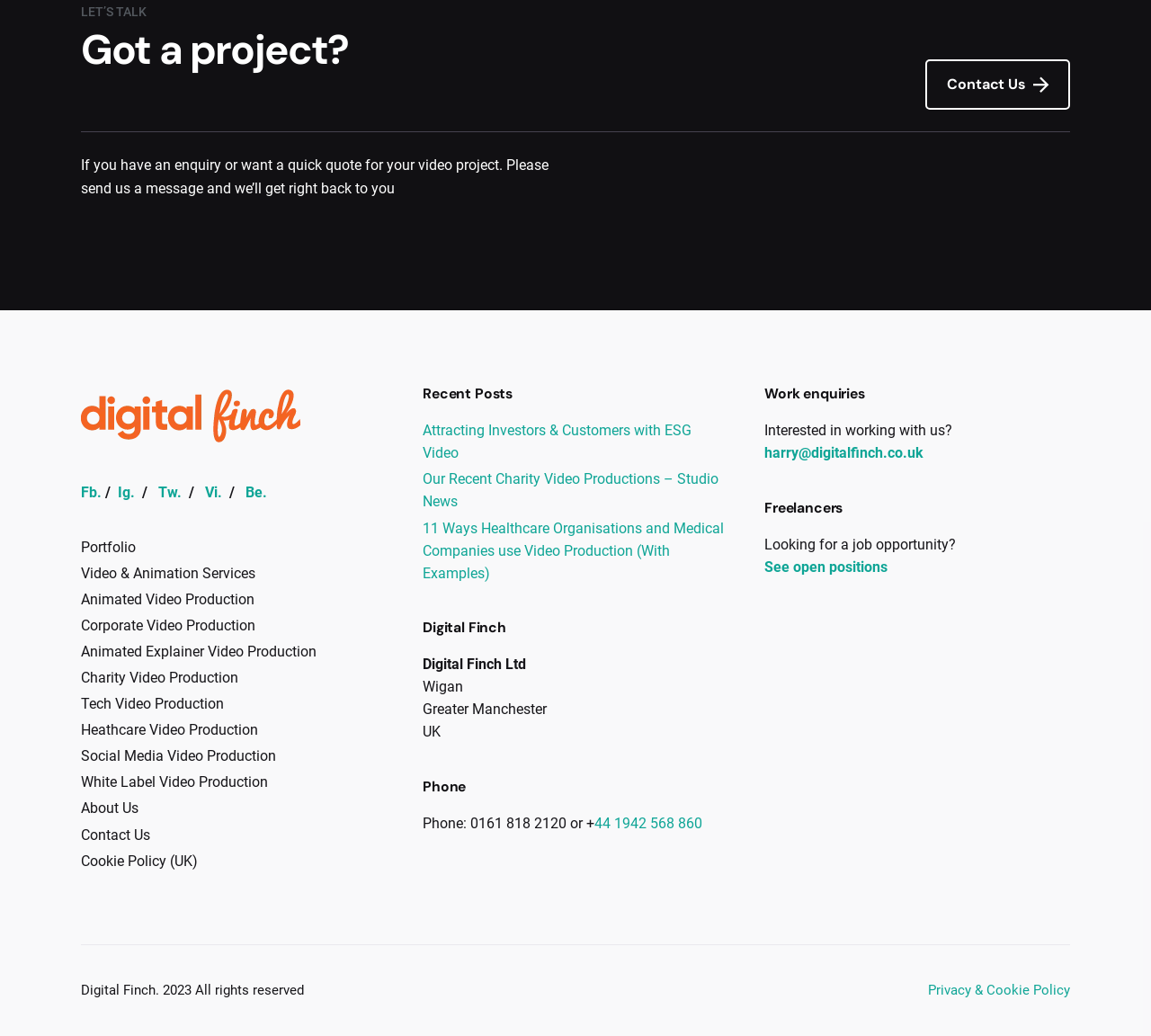Please provide a one-word or short phrase answer to the question:
How many social media links are there?

5